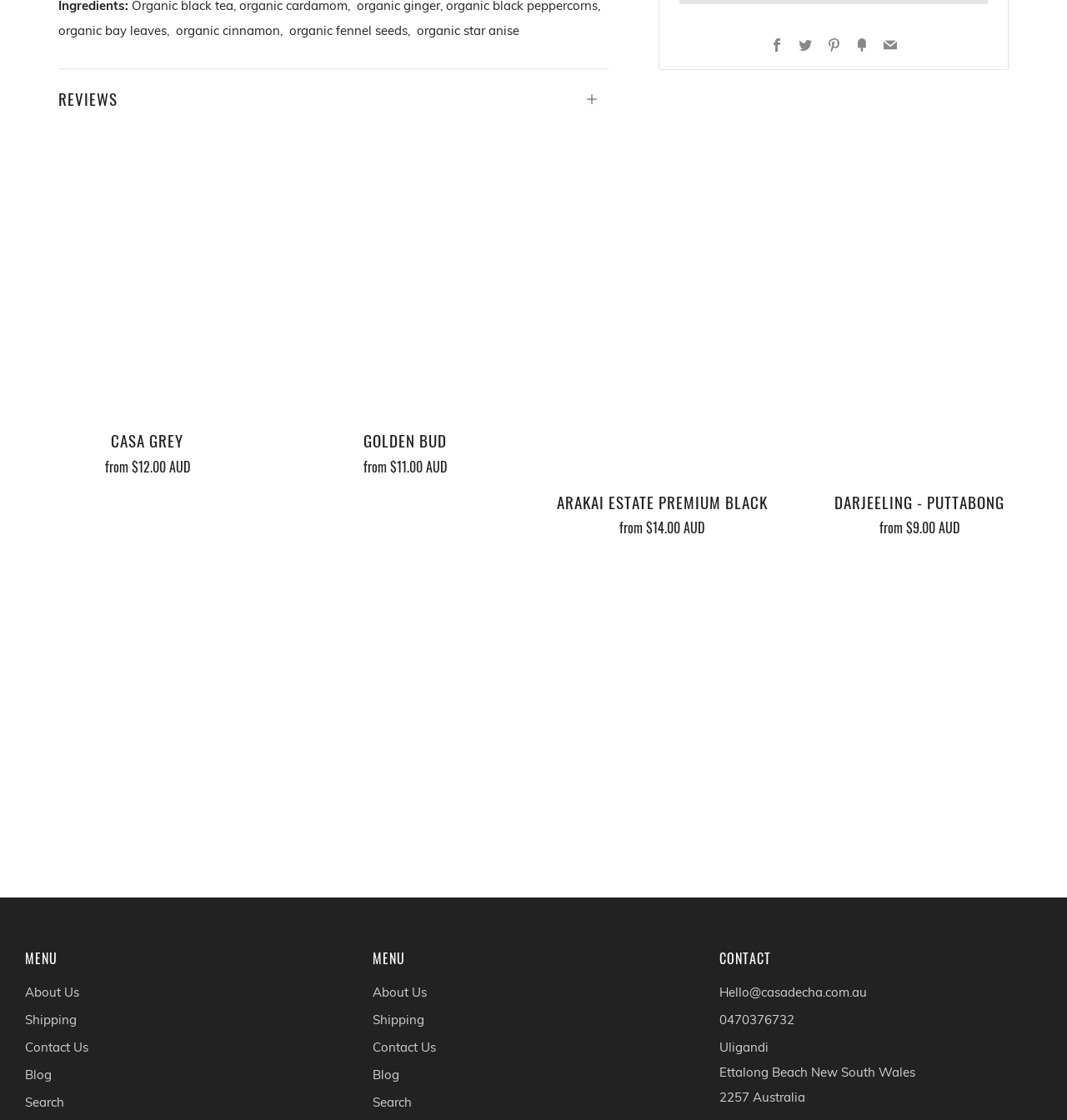Provide the bounding box coordinates for the area that should be clicked to complete the instruction: "Contact us via email".

[0.674, 0.879, 0.813, 0.893]